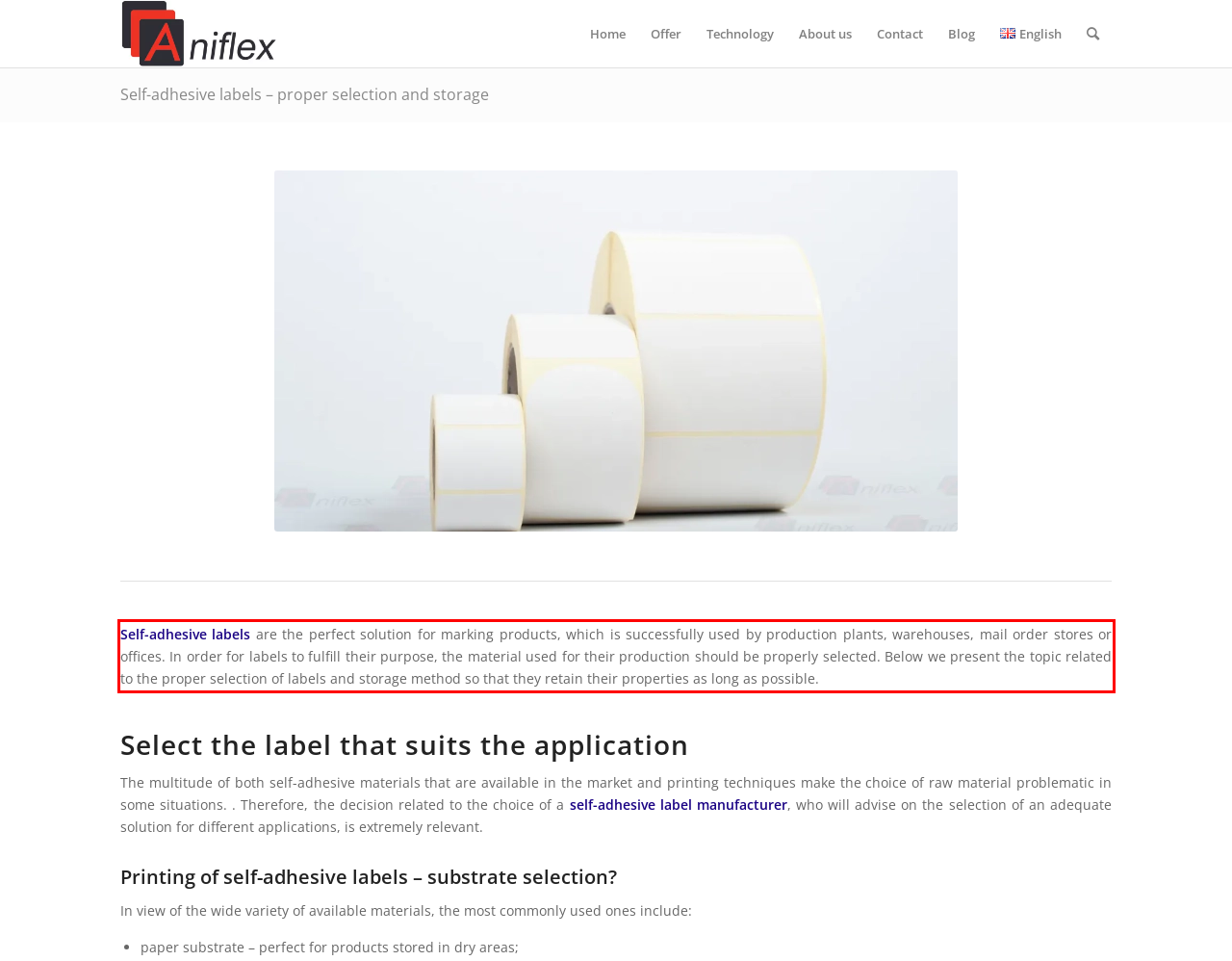Please perform OCR on the text within the red rectangle in the webpage screenshot and return the text content.

Self-adhesive labels are the perfect solution for marking products, which is successfully used by production plants, warehouses, mail order stores or offices. In order for labels to fulfill their purpose, the material used for their production should be properly selected. Below we present the topic related to the proper selection of labels and storage method so that they retain their properties as long as possible.